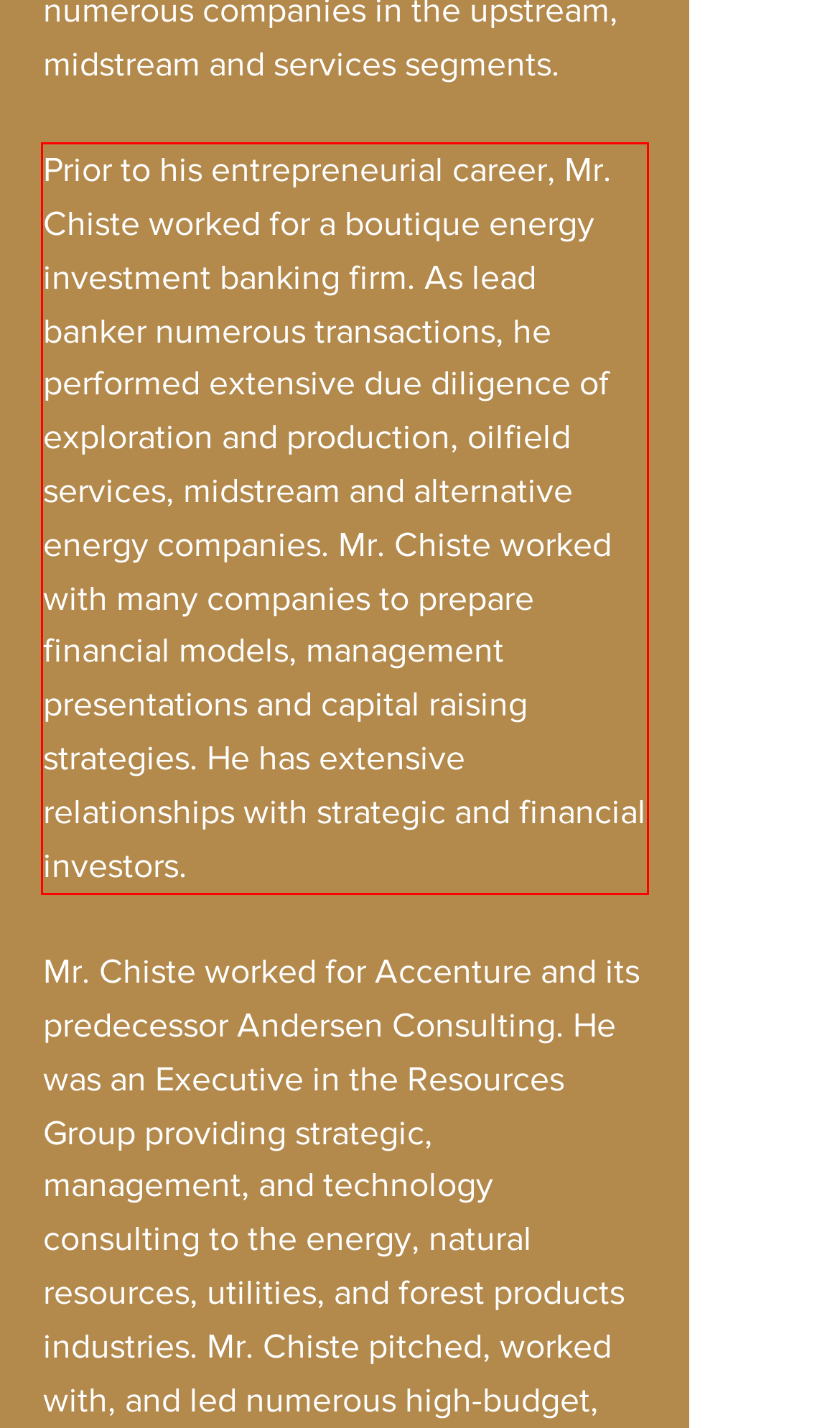Examine the screenshot of the webpage, locate the red bounding box, and generate the text contained within it.

Prior to his entrepreneurial career, Mr. Chiste worked for a boutique energy investment banking firm. As lead banker numerous transactions, he performed extensive due diligence of exploration and production, oilfield services, midstream and alternative energy companies. Mr. Chiste worked with many companies to prepare financial models, management presentations and capital raising strategies. He has extensive relationships with strategic and financial investors.